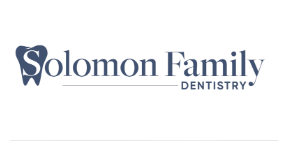Answer briefly with one word or phrase:
What does the graphic representation symbolize?

Dental care and services